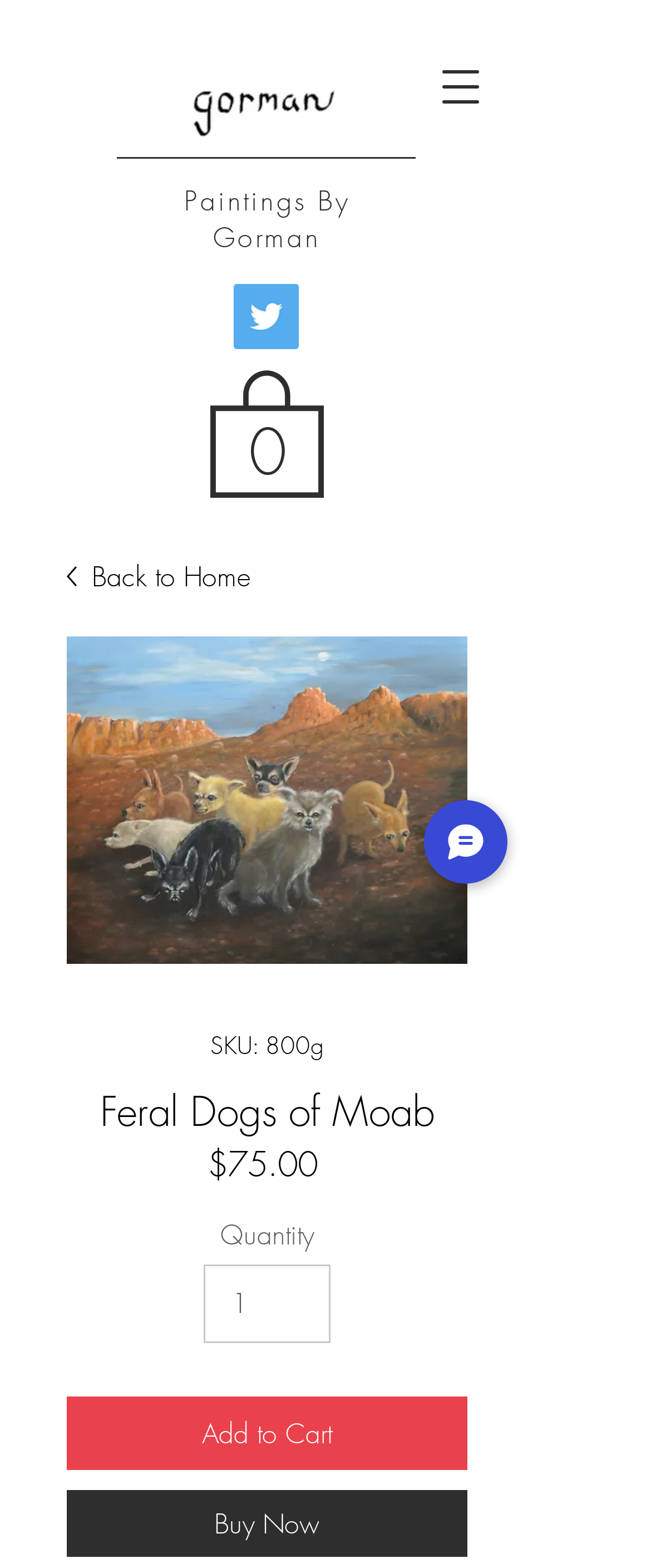Predict the bounding box of the UI element based on this description: "input value="1" aria-label="Quantity" value="1"".

[0.312, 0.807, 0.508, 0.856]